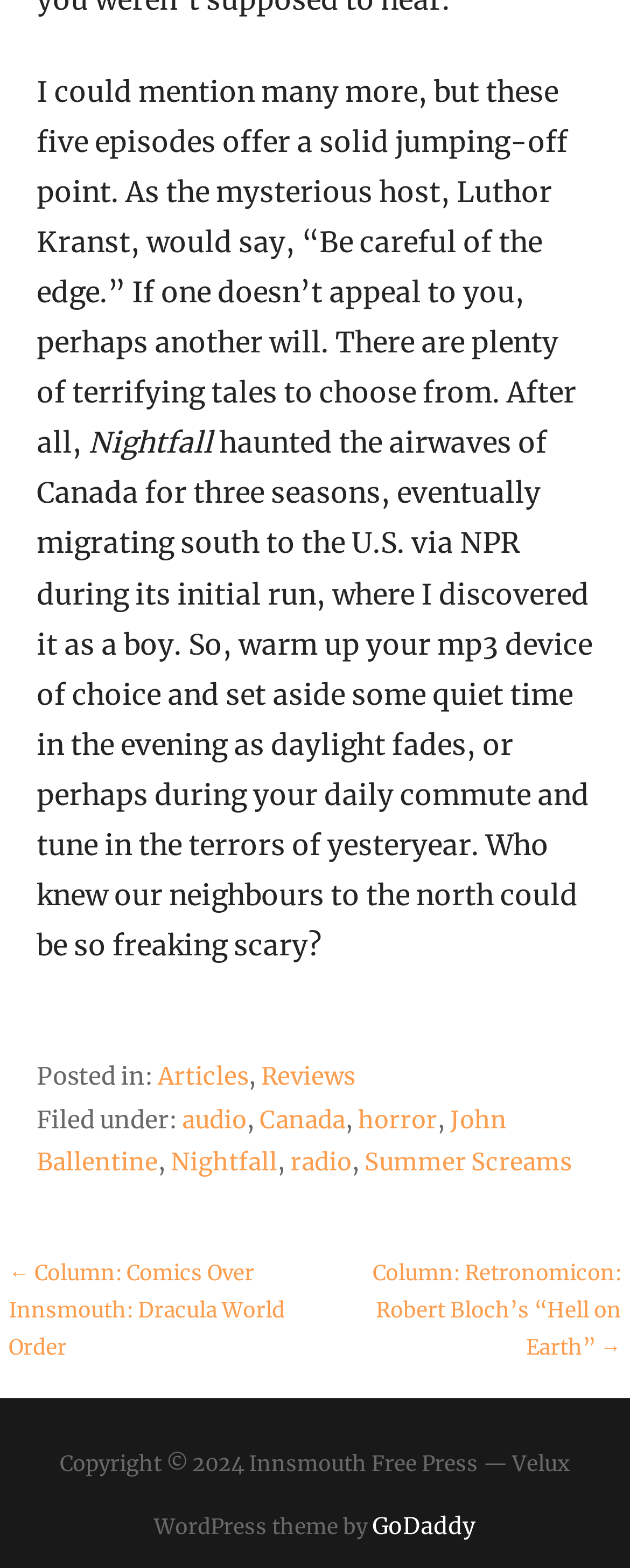What is the name of the author of the article?
Can you give a detailed and elaborate answer to the question?

The name of the author of the article is mentioned in the link element with ID 72, which is 'John Ballentine'.